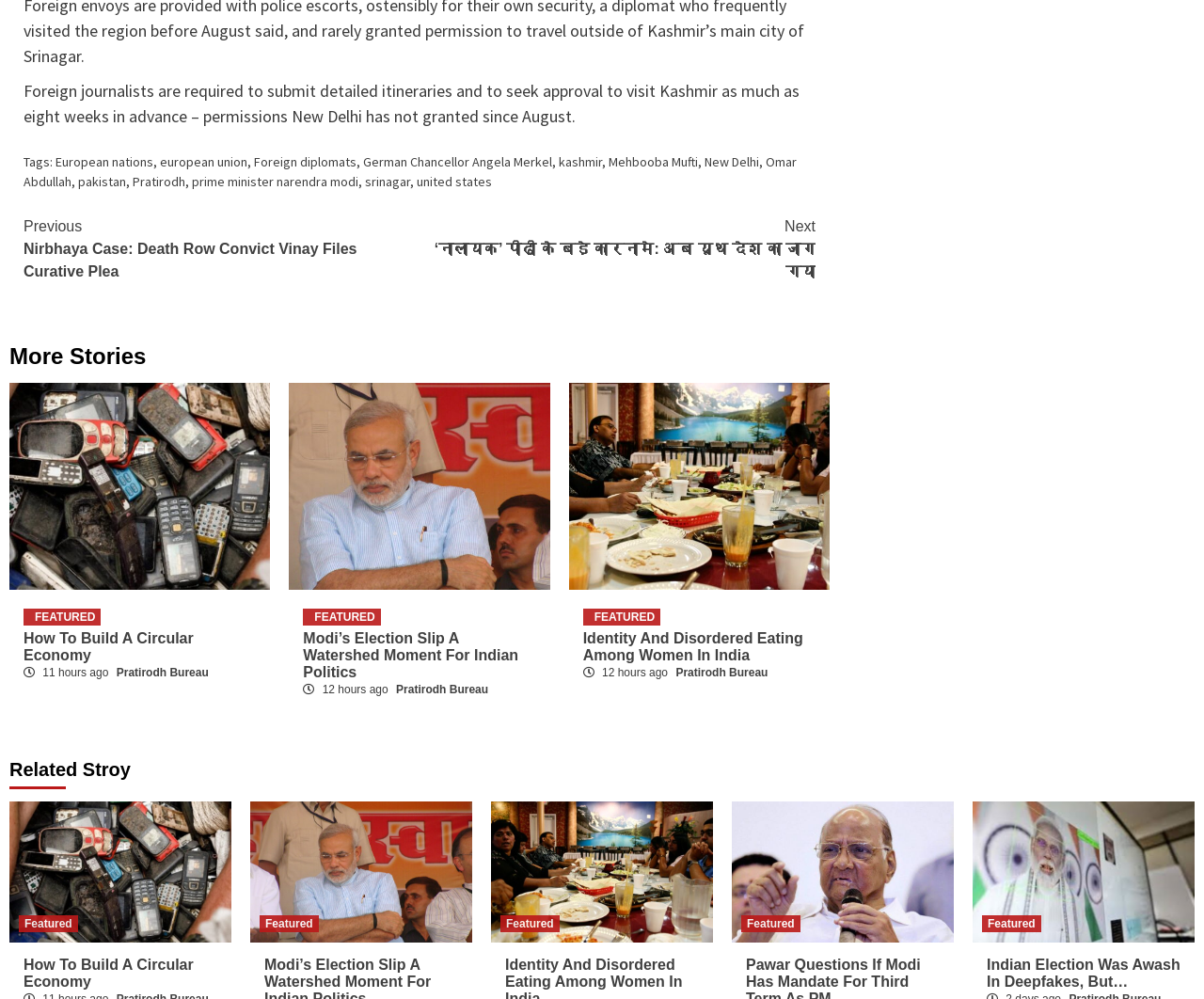Determine the bounding box coordinates of the target area to click to execute the following instruction: "Check the 'Indian Election Was Awash In Deepfakes, But…' article."

[0.82, 0.958, 0.98, 0.992]